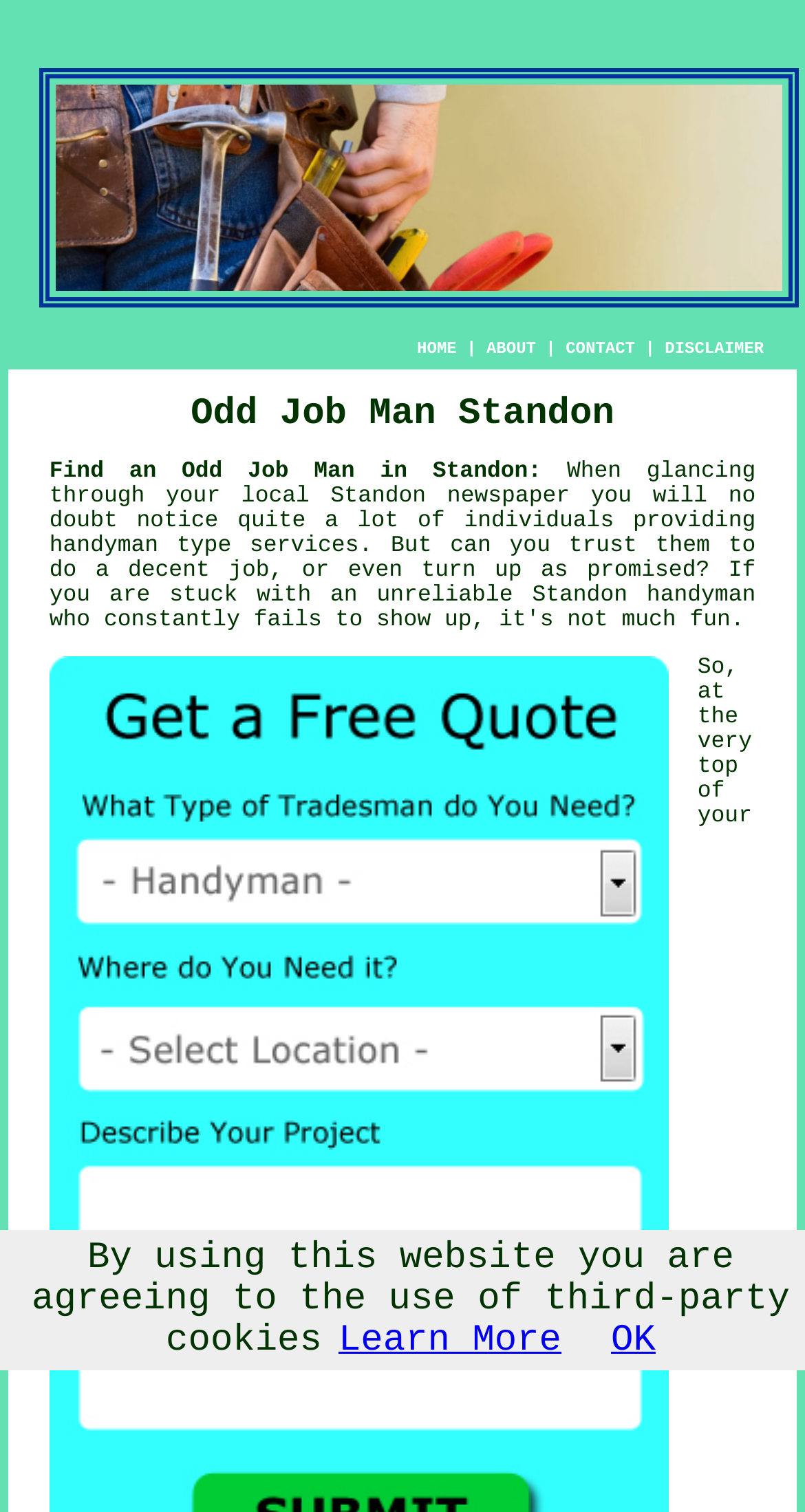Please pinpoint the bounding box coordinates for the region I should click to adhere to this instruction: "Click CONTACT".

[0.703, 0.225, 0.789, 0.237]